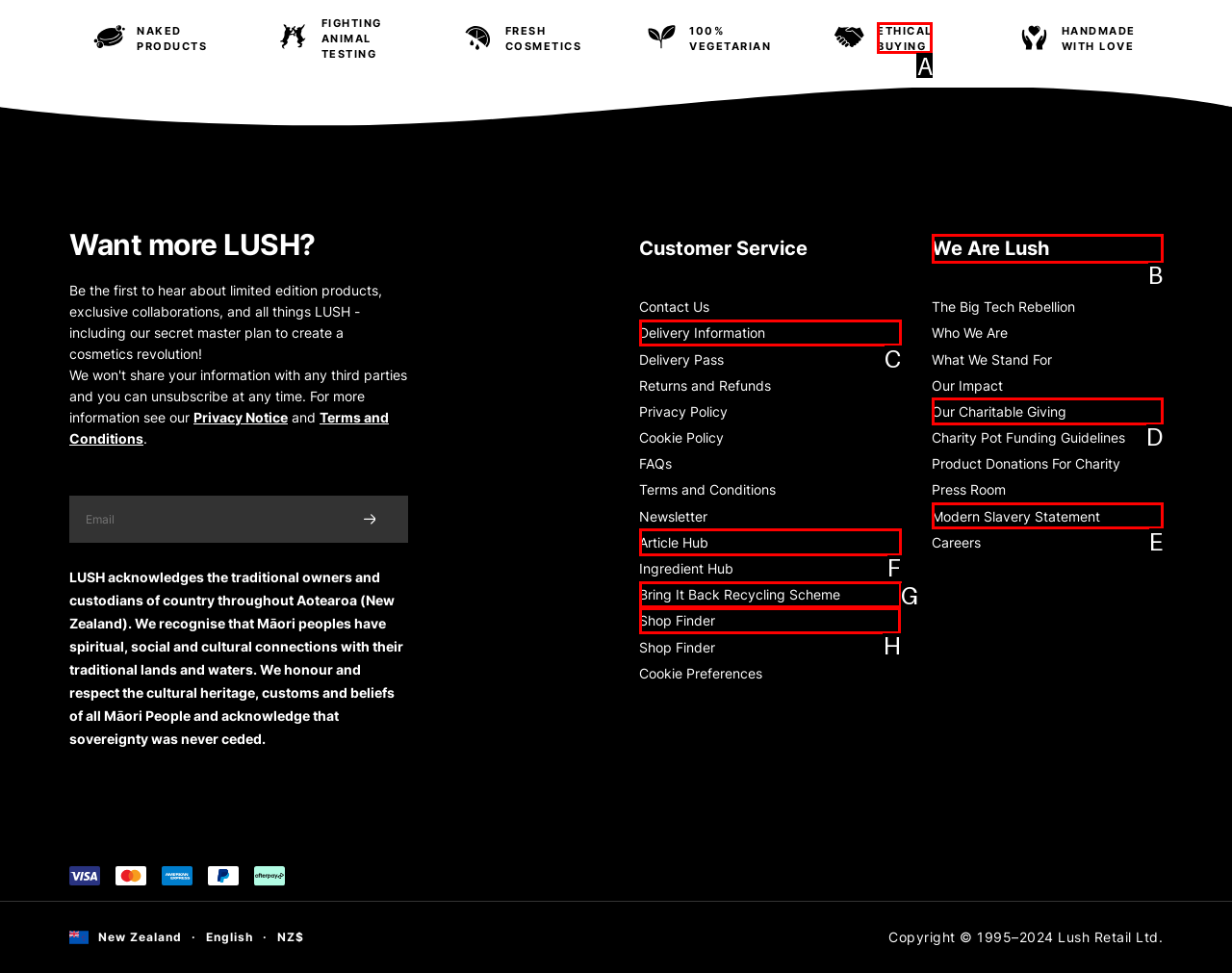What is the letter of the UI element you should click to Contact the website? Provide the letter directly.

None